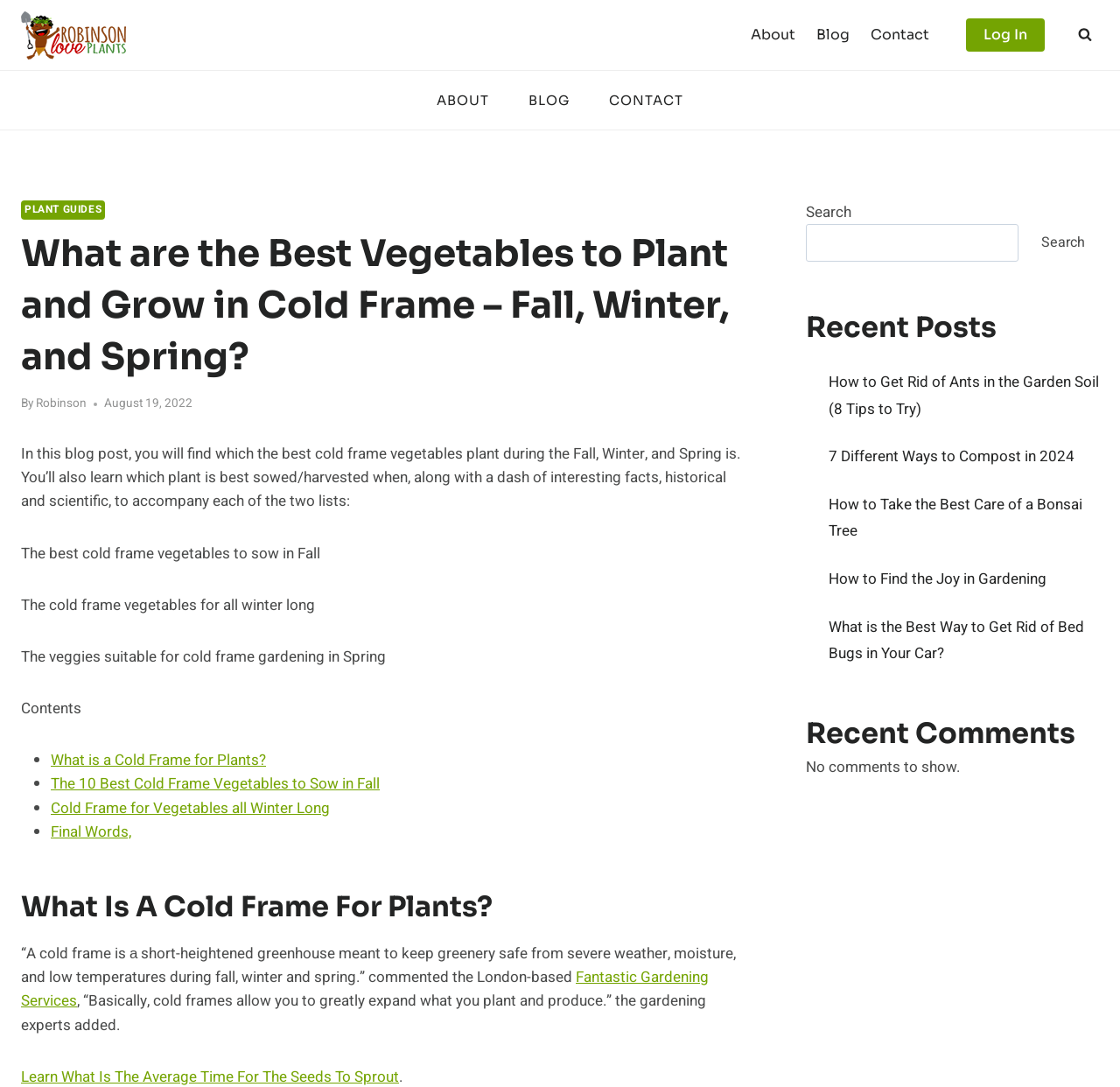Show me the bounding box coordinates of the clickable region to achieve the task as per the instruction: "View the 'Recent Posts'".

[0.72, 0.282, 0.981, 0.32]